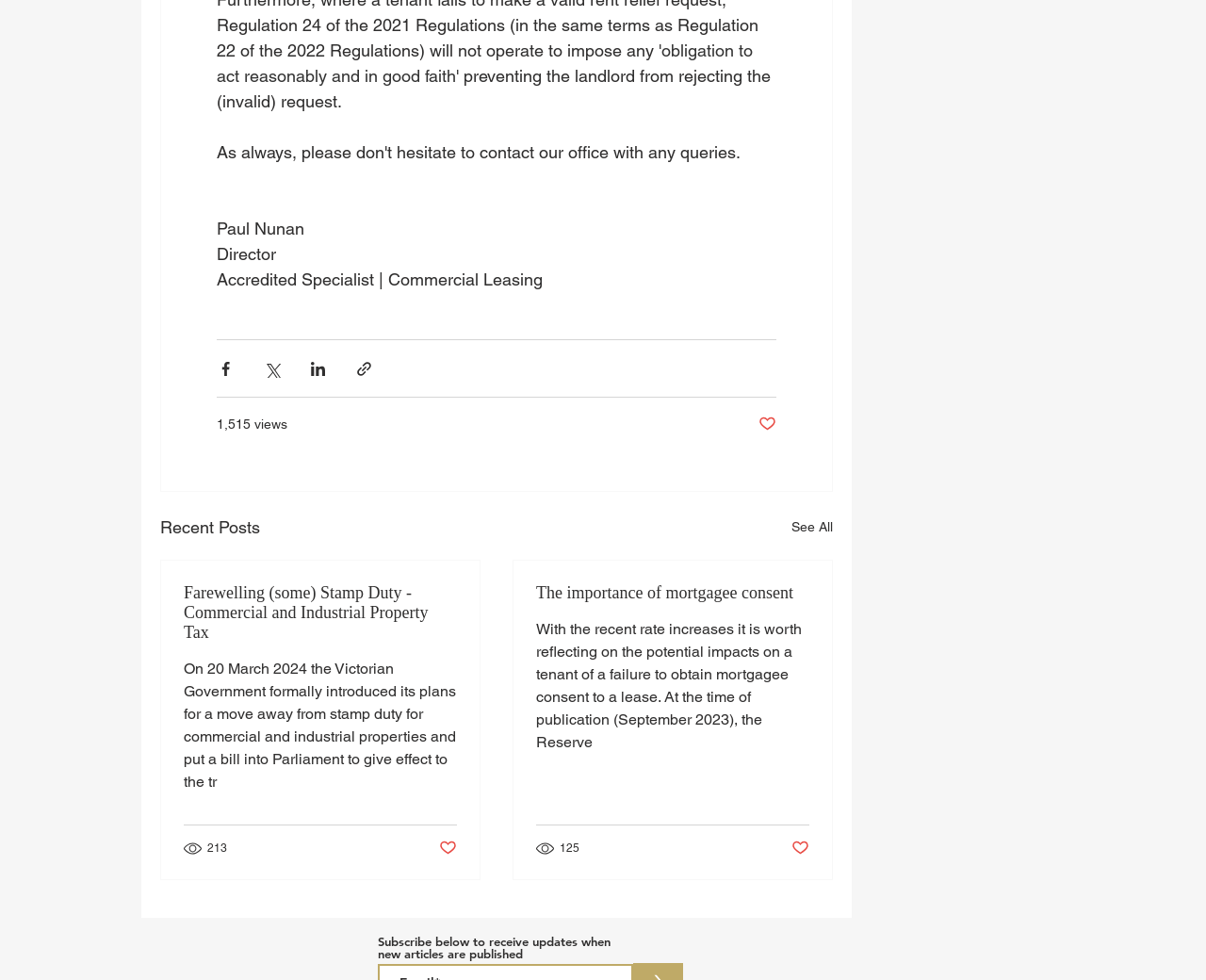How many views does the second article have?
Using the image as a reference, answer the question in detail.

The second article has 125 views, which is indicated by a generic element with the text '125 views' and an image element, located at the bottom of the second article element.